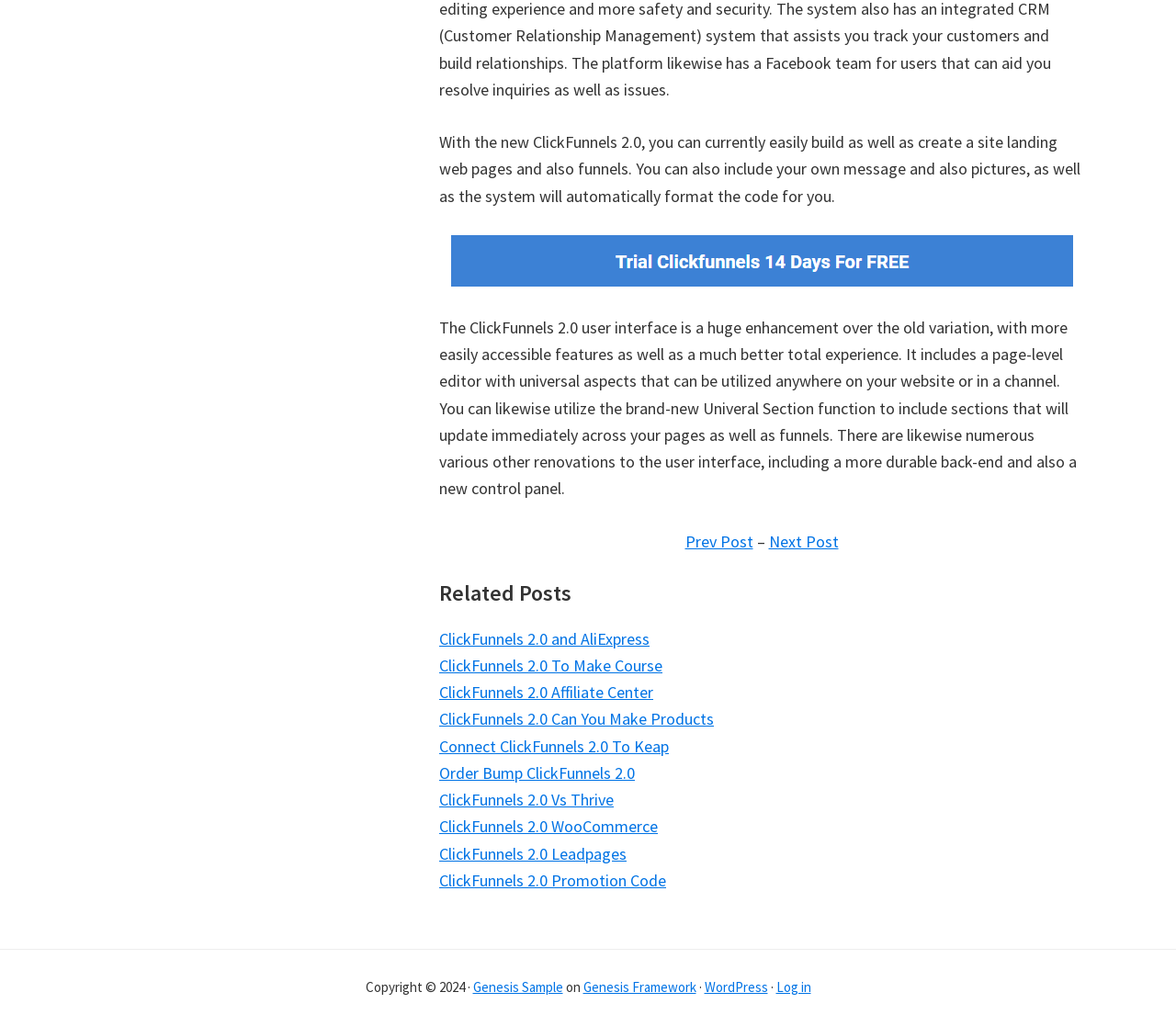Answer the question using only one word or a concise phrase: What is the main topic of this webpage?

ClickFunnels 2.0